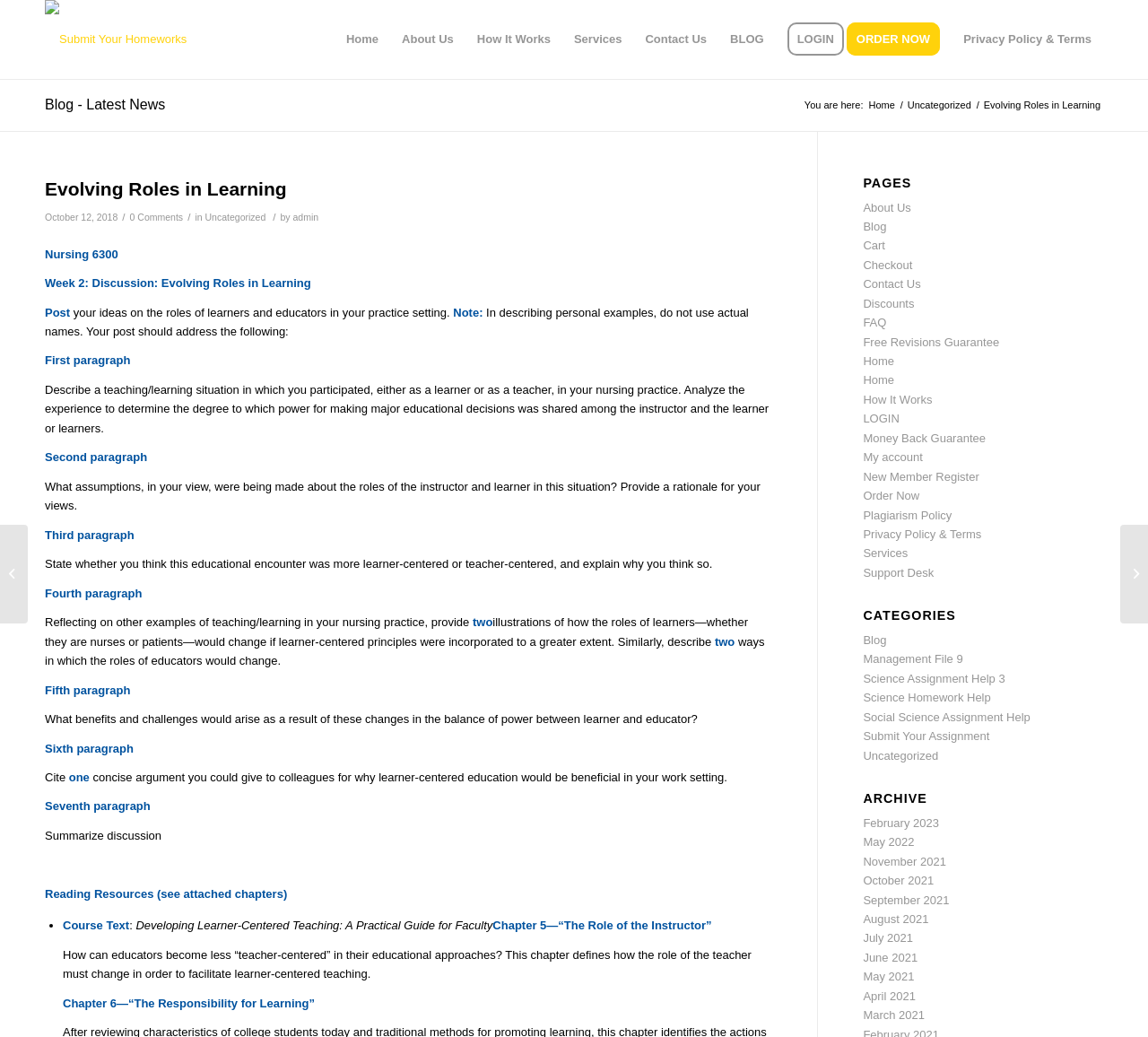What is the category of the blog post?
Based on the visual content, answer with a single word or a brief phrase.

Uncategorized